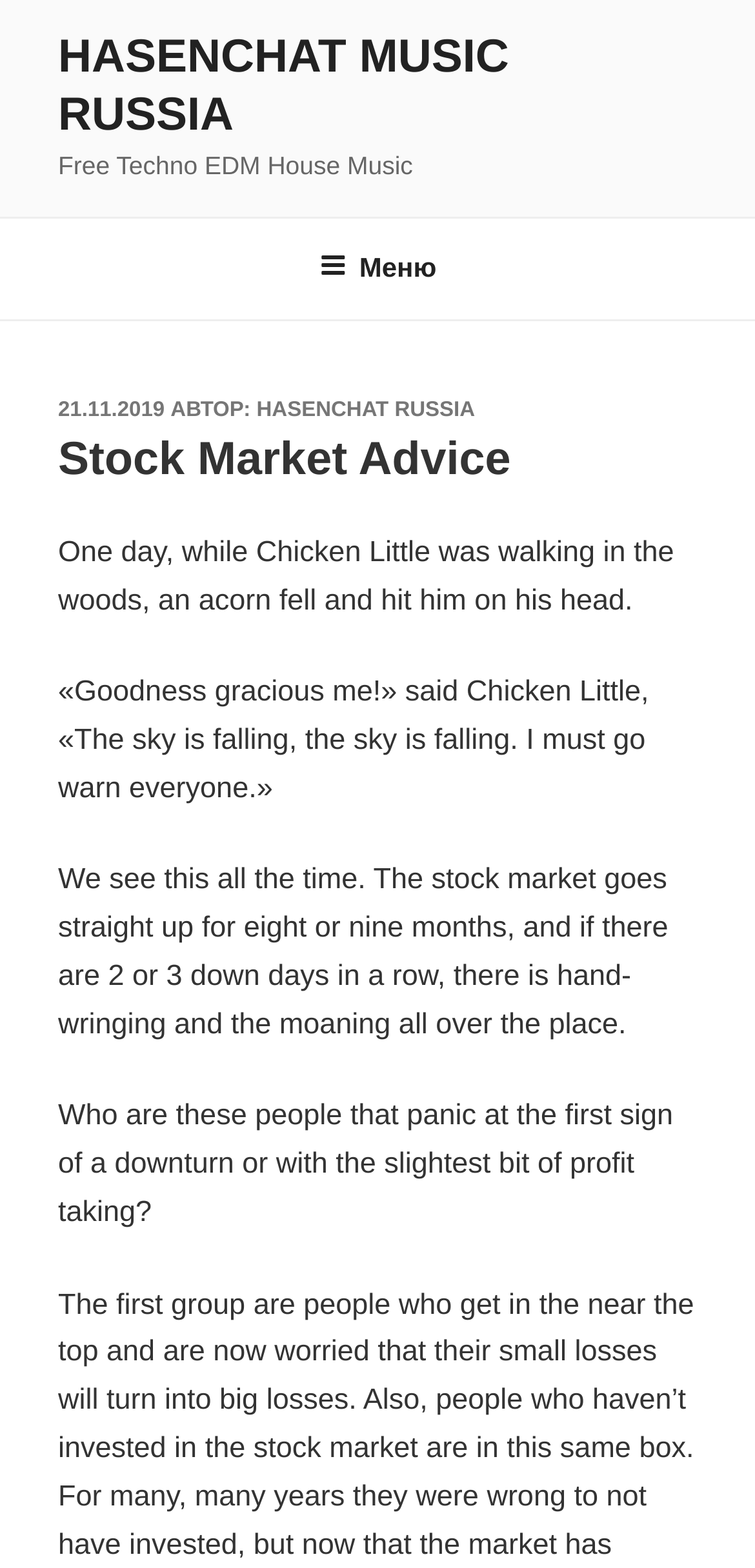Please provide the bounding box coordinates in the format (top-left x, top-left y, bottom-right x, bottom-right y). Remember, all values are floating point numbers between 0 and 1. What is the bounding box coordinate of the region described as: HasenChat Russia

[0.34, 0.254, 0.629, 0.269]